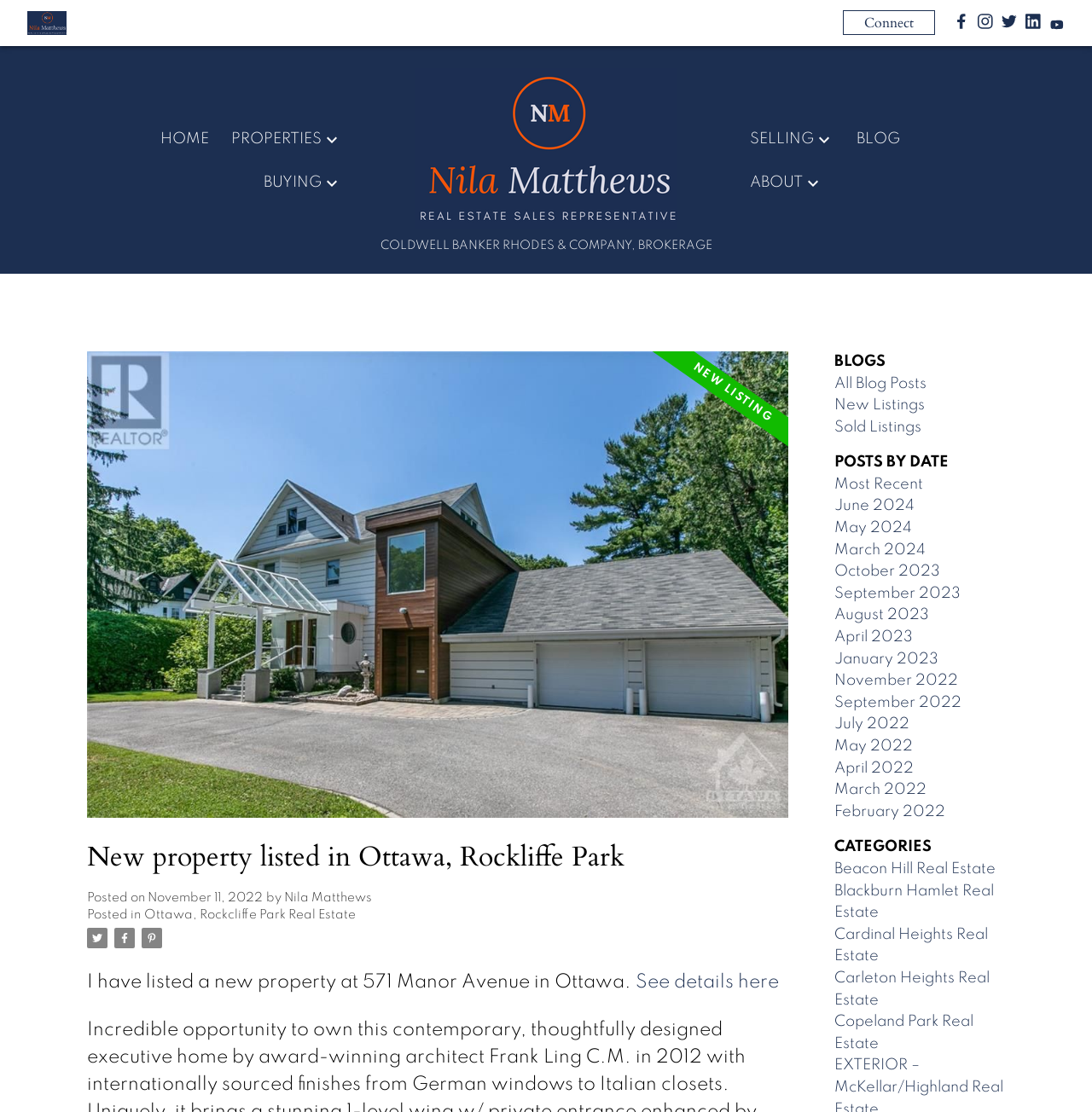How many social media links are present on the webpage?
Please give a detailed and elaborate answer to the question based on the image.

The webpage has links to Facebook, Instagram, Twitter, LinkedIn, and YouTube, which are all social media platforms, indicating that there are 5 social media links present on the webpage.